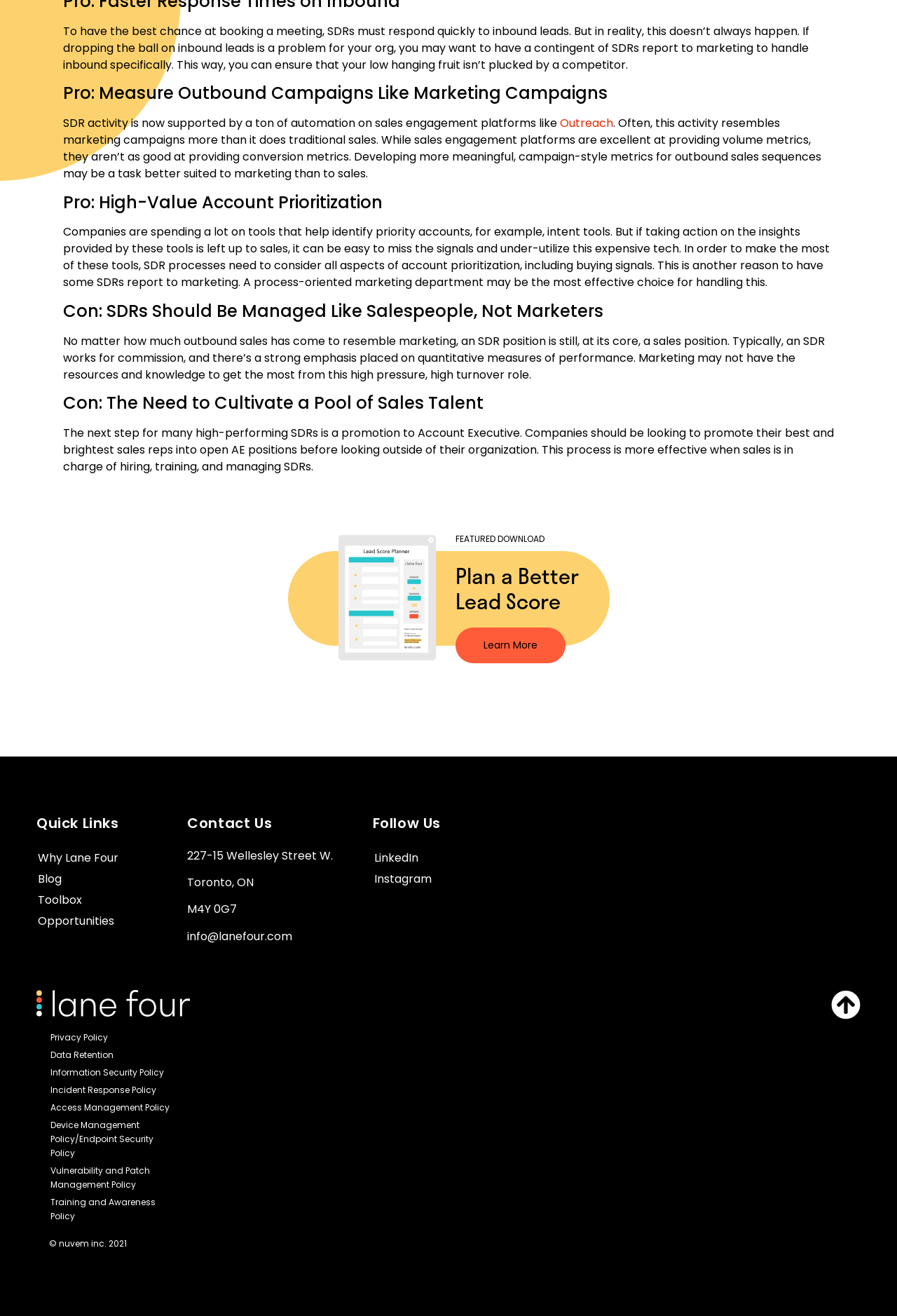What is the email address listed on the webpage?
Please provide a single word or phrase as your answer based on the image.

info@lanefour.com